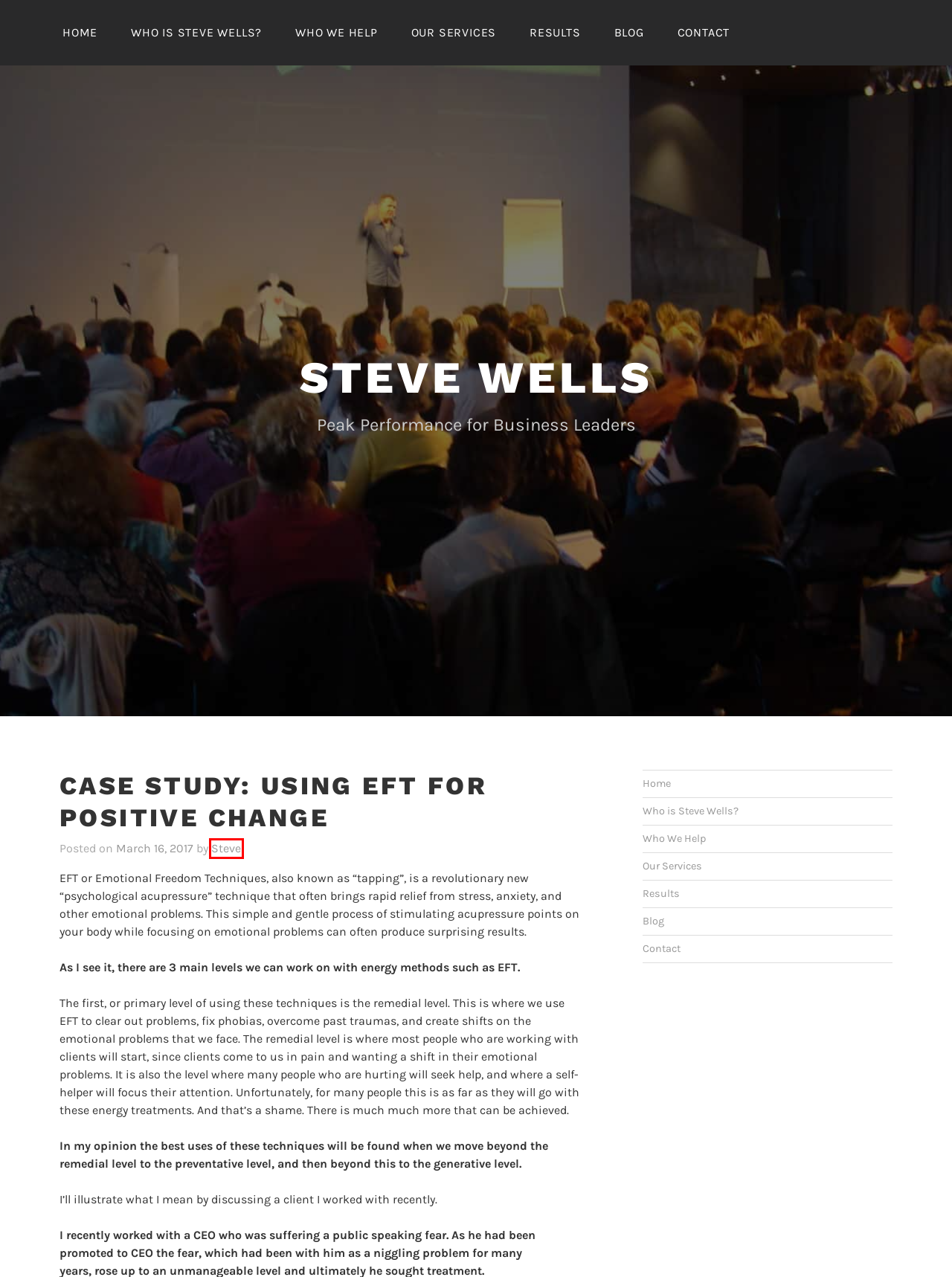Given a screenshot of a webpage with a red bounding box around an element, choose the most appropriate webpage description for the new page displayed after clicking the element within the bounding box. Here are the candidates:
A. Steve – Steve Wells
B. Who We Help. – Steve Wells
C. Our Services. – Steve Wells
D. Who is Steve Wells? – Steve Wells
E. Blog – Steve Wells
F. Results – Steve Wells
G. Steve Wells – Peak Performance for Business Leaders
H. Contact – Steve Wells

A